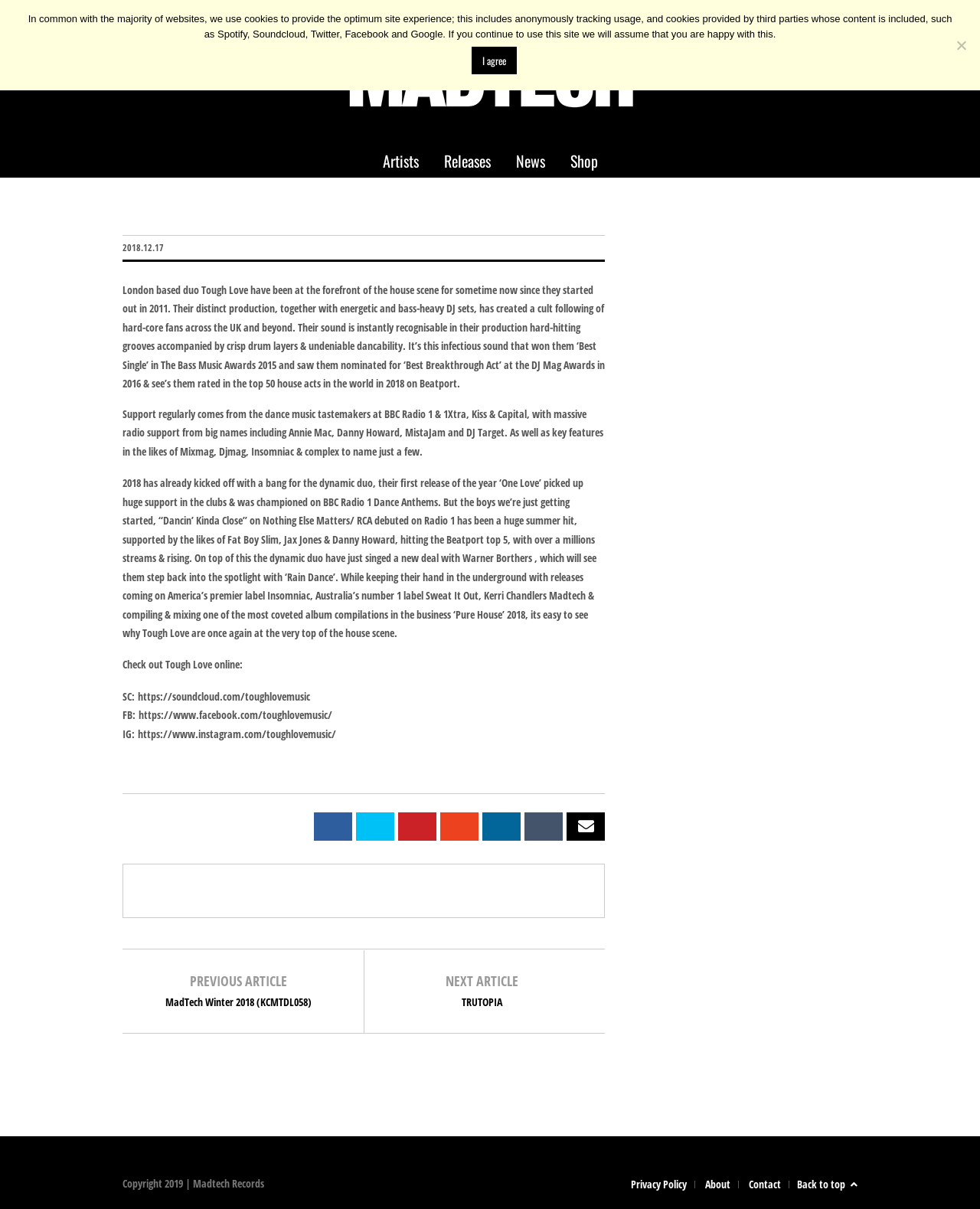What year did Tough Love start out?
Examine the image and provide an in-depth answer to the question.

The year Tough Love started out can be found in the StaticText element 'London based duo Tough Love have been at the forefront of the house scene for sometime now since they started out in 2011.' with bounding box coordinates [0.125, 0.233, 0.617, 0.323].